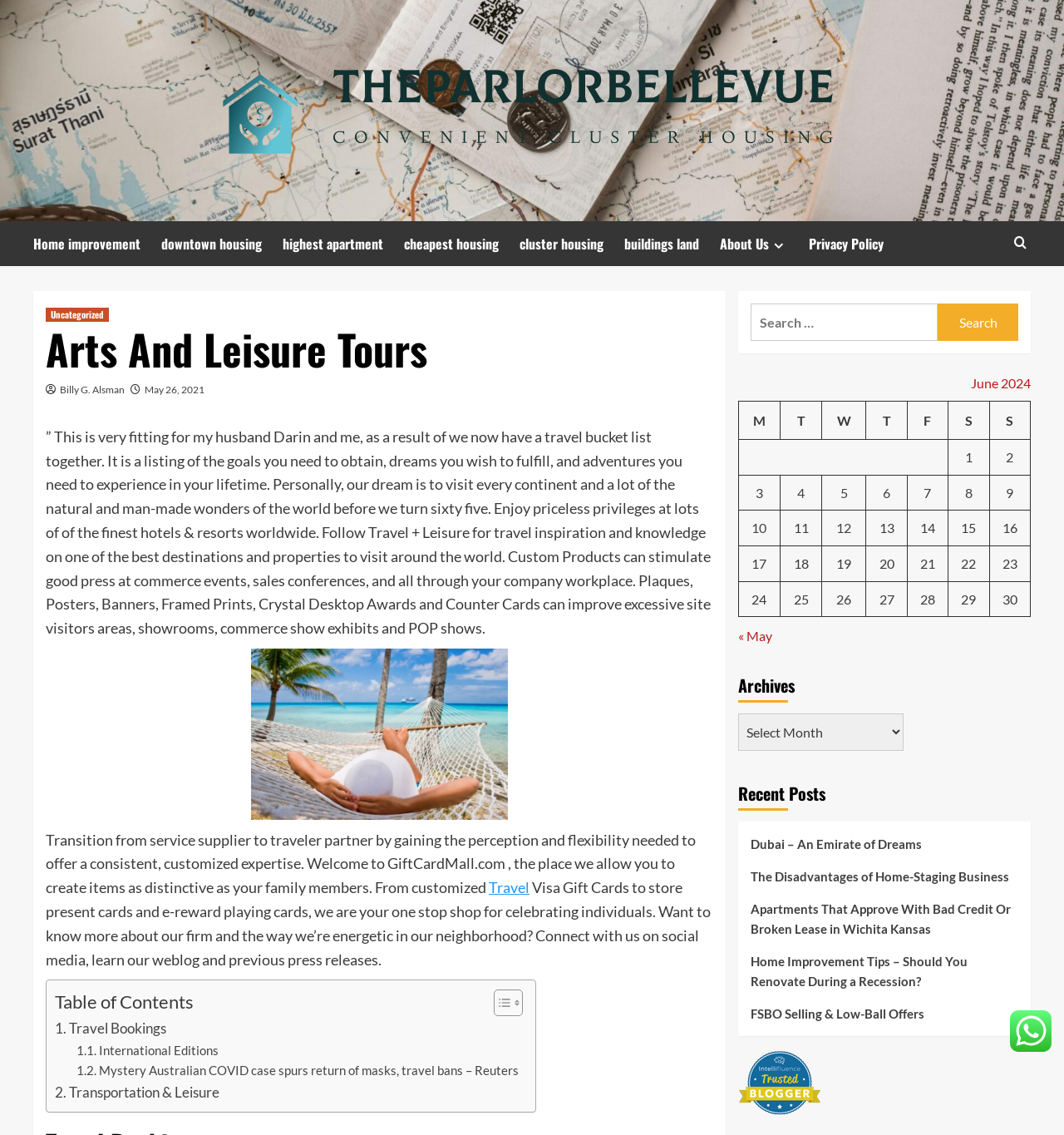Please determine the bounding box coordinates of the area that needs to be clicked to complete this task: 'Search for something'. The coordinates must be four float numbers between 0 and 1, formatted as [left, top, right, bottom].

[0.693, 0.256, 0.969, 0.311]